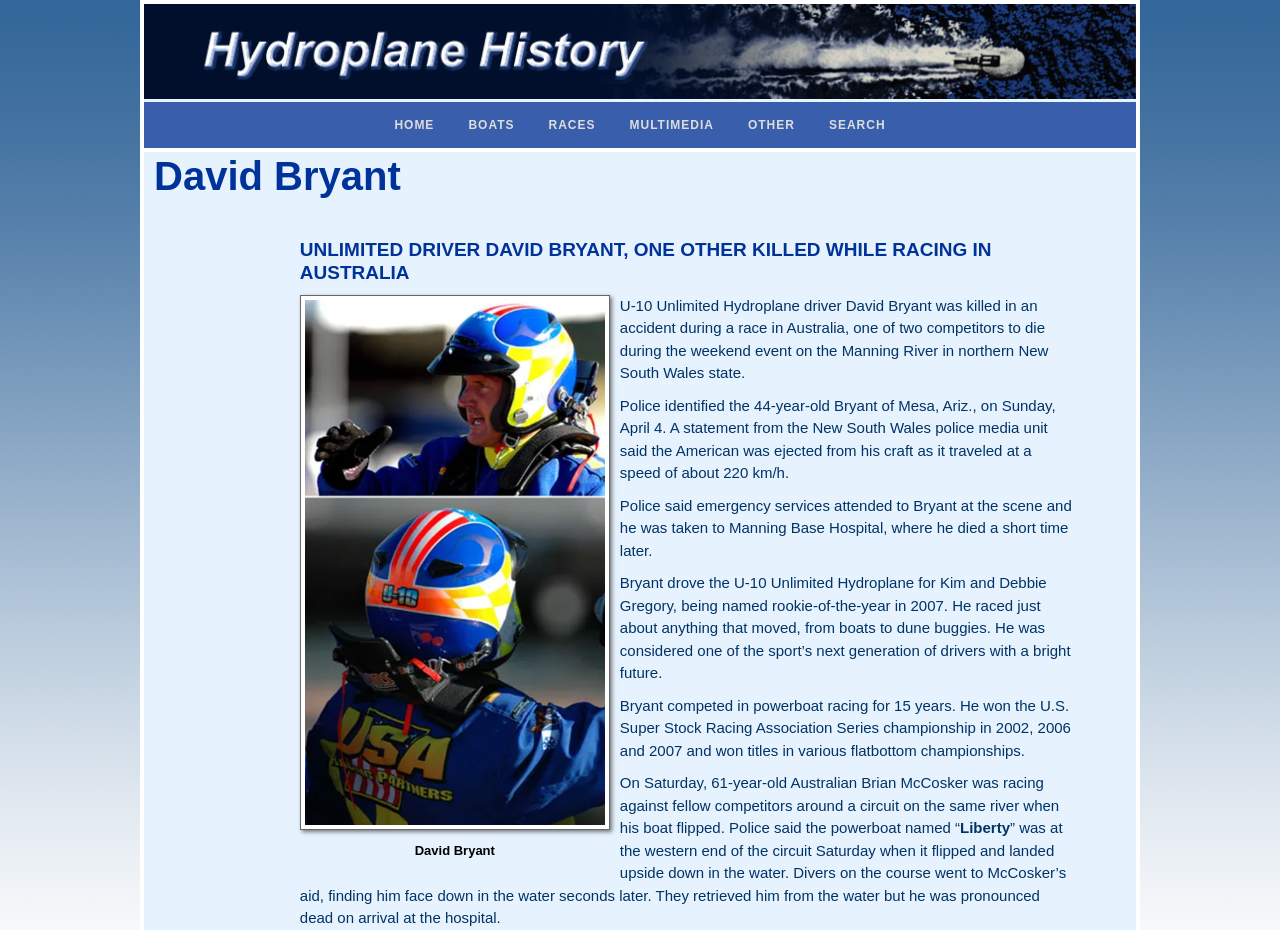How many years had David Bryant been competing in powerboat racing?
Answer with a single word or phrase, using the screenshot for reference.

15 years